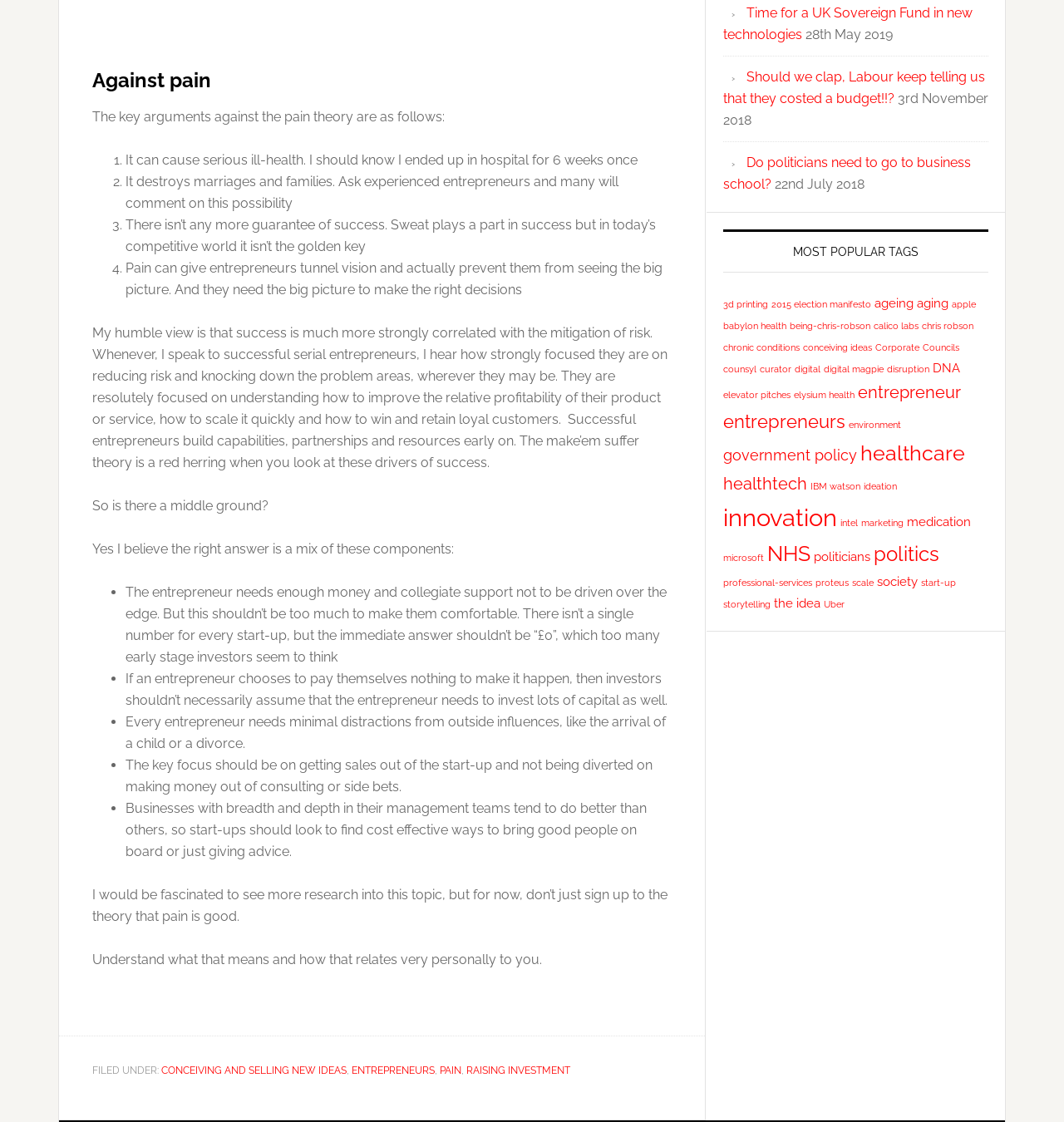Locate the bounding box coordinates of the clickable element to fulfill the following instruction: "Click on the link 'Do politicians need to go to business school?'". Provide the coordinates as four float numbers between 0 and 1 in the format [left, top, right, bottom].

[0.68, 0.137, 0.912, 0.171]